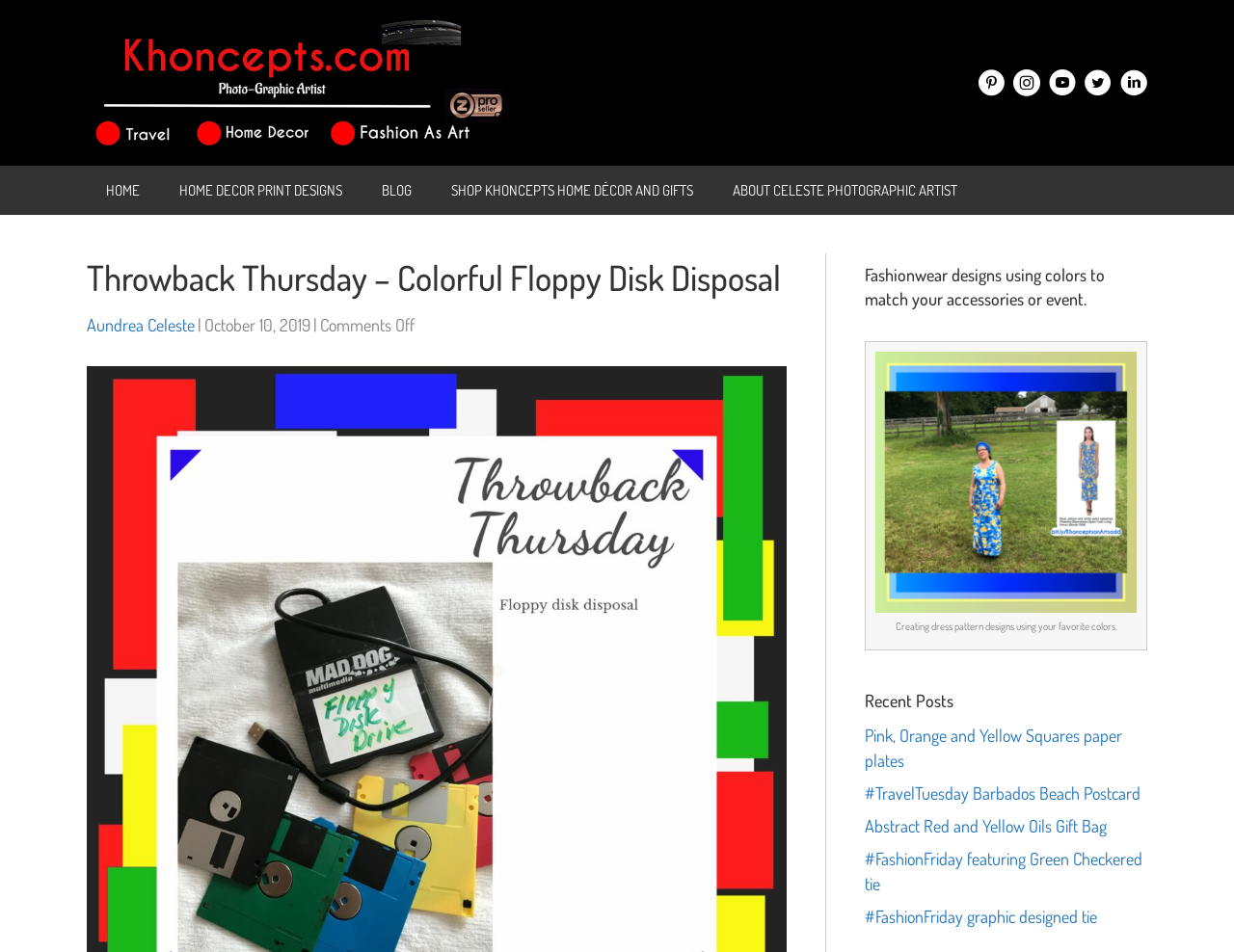Locate the bounding box coordinates of the area that needs to be clicked to fulfill the following instruction: "view blog posts". The coordinates should be in the format of four float numbers between 0 and 1, namely [left, top, right, bottom].

[0.294, 0.179, 0.349, 0.221]